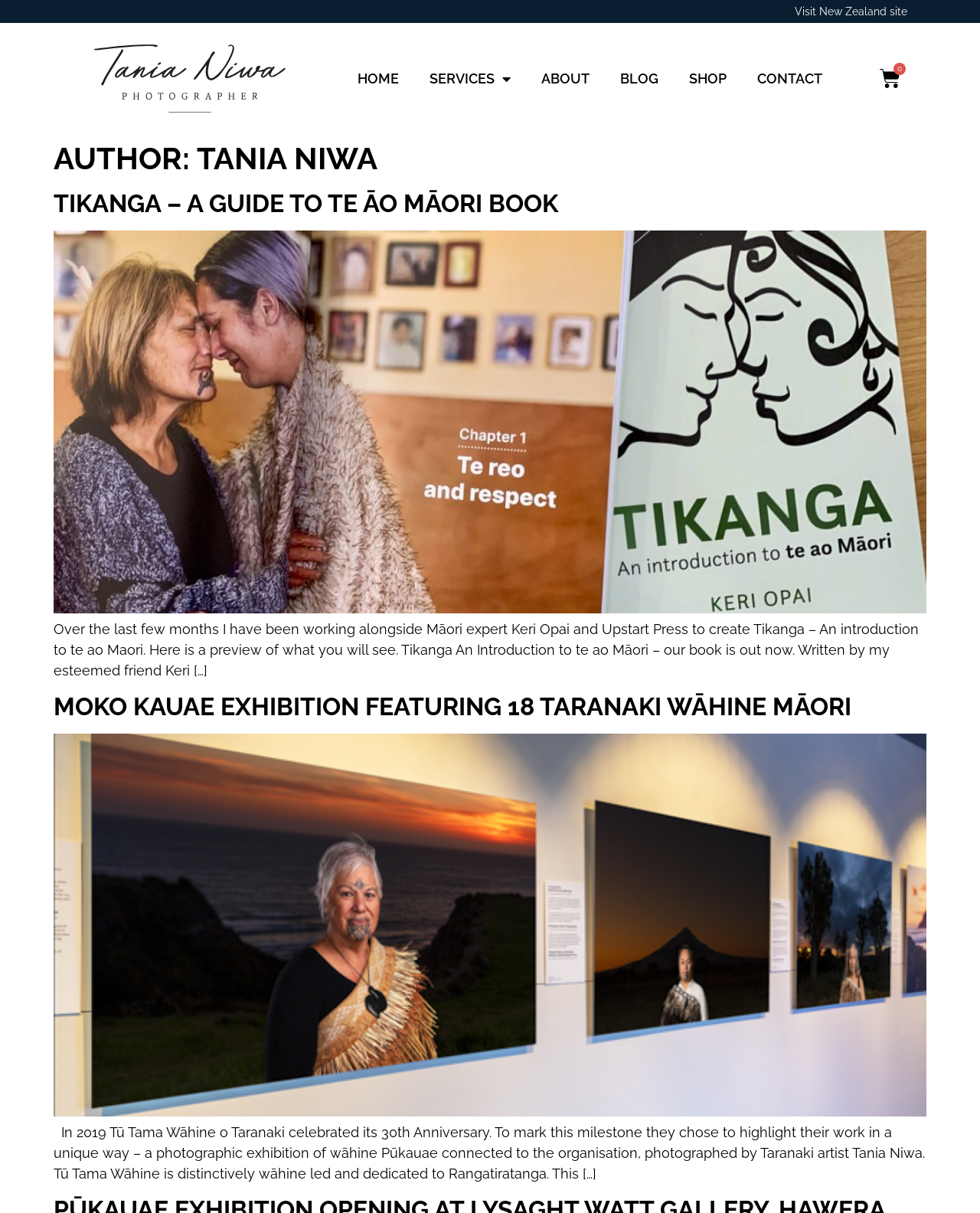What is the name of the organization celebrating its 30th anniversary?
Examine the screenshot and reply with a single word or phrase.

Tū Tama Wāhine o Taranaki